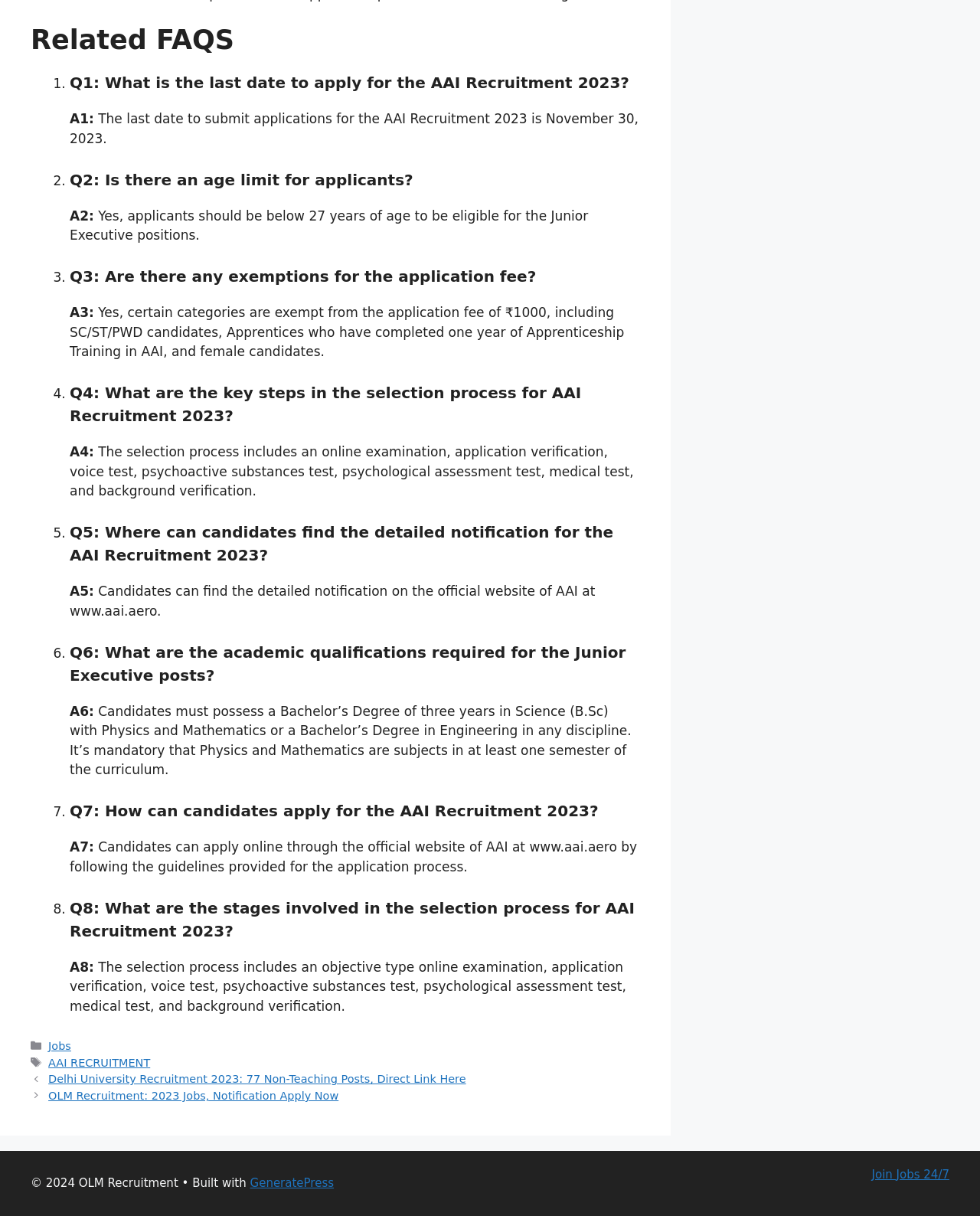What is the age limit for applicants for the Junior Executive positions?
Give a one-word or short phrase answer based on the image.

Below 27 years